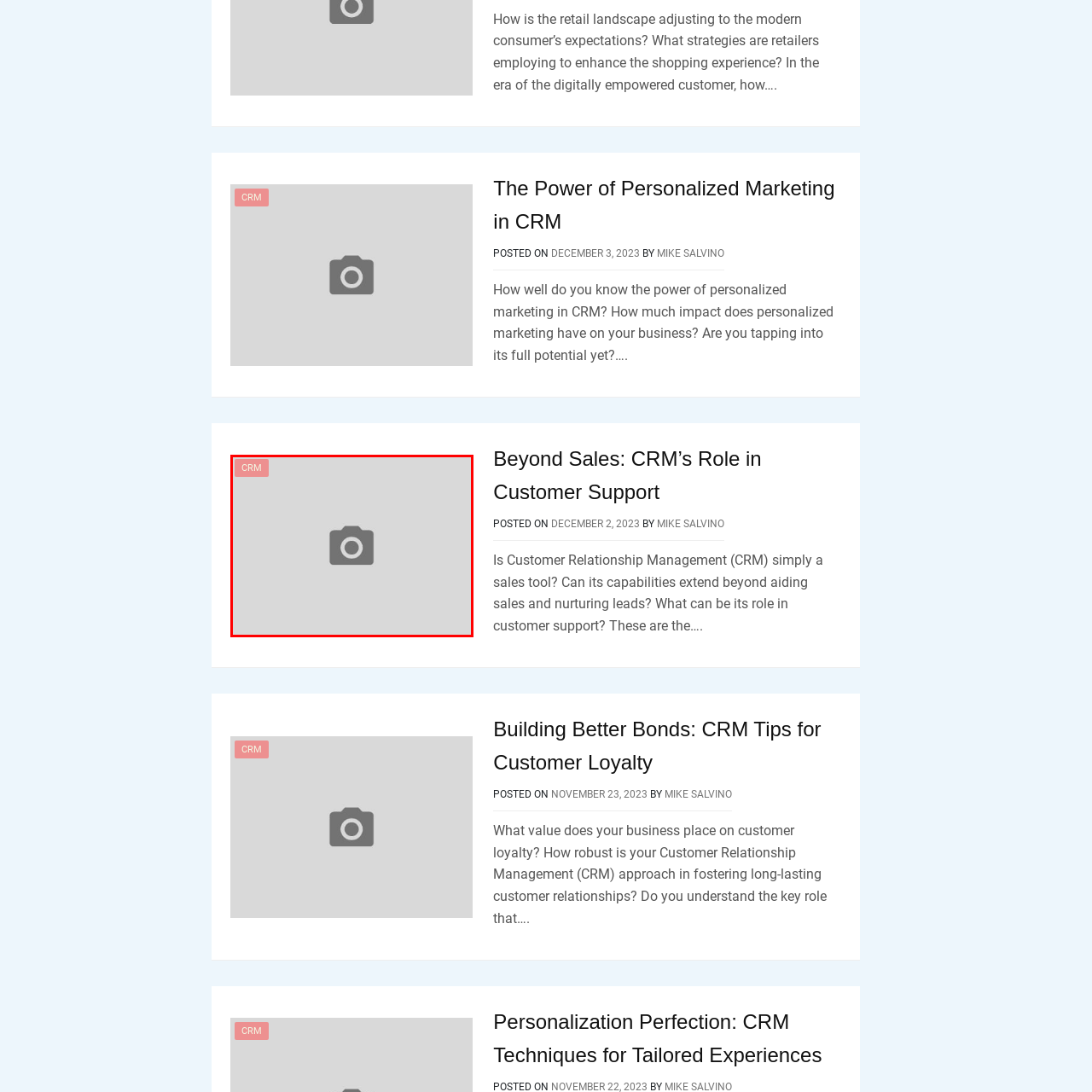Check the image highlighted by the red rectangle and provide a single word or phrase for the question:
What is the main topic of the article?

Retail